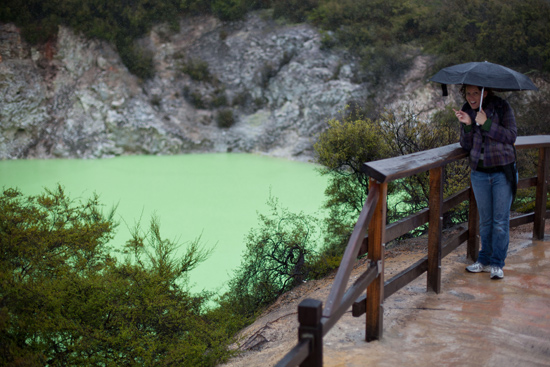What is the dominant color of the lake?
Provide a detailed answer to the question using information from the image.

The crater lake in the image has a strikingly vibrant green color, which contrasts beautifully with the rugged, rocky cliffs in the backdrop and adds to the sense of wonder and exploration in the atmosphere.